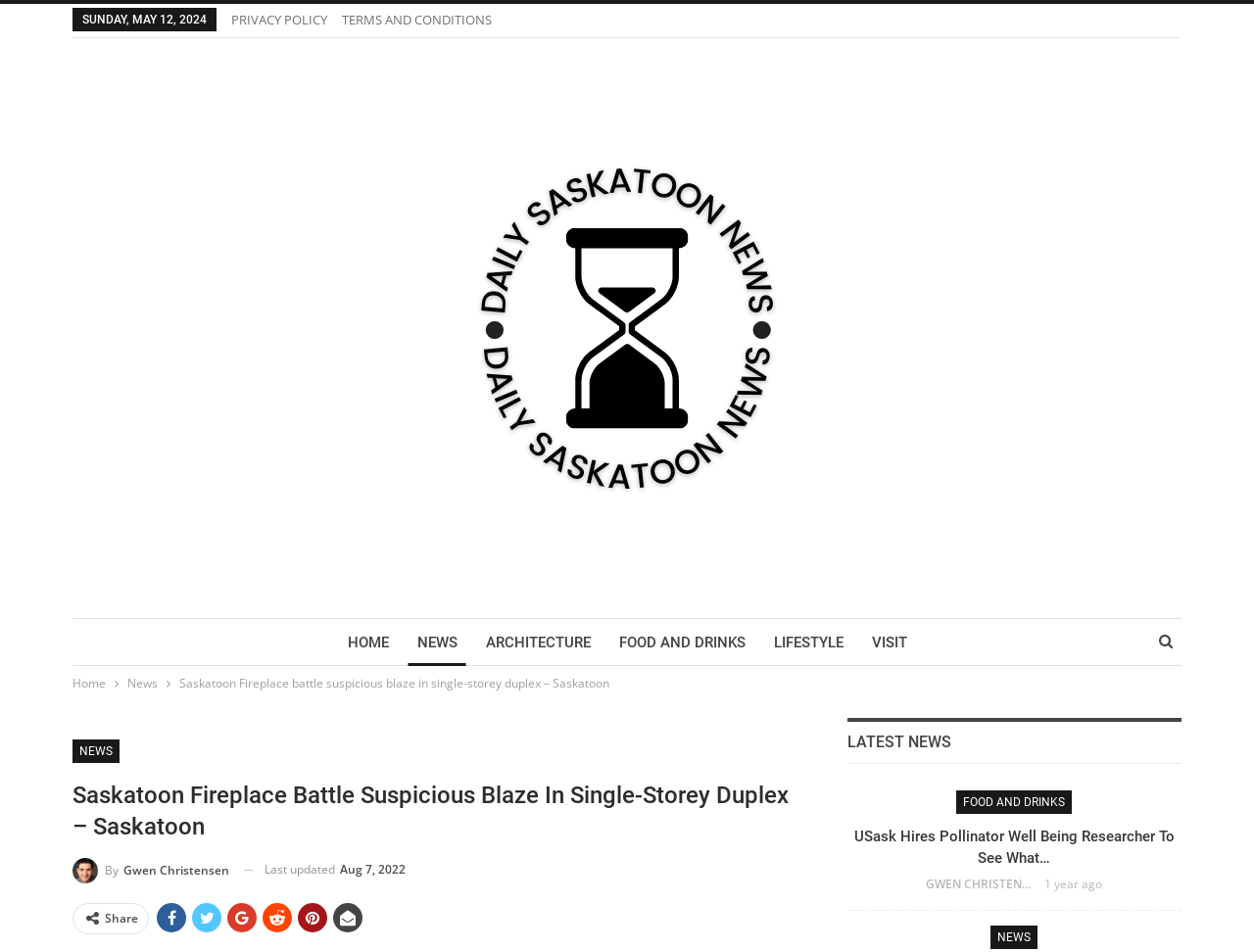Respond to the question below with a single word or phrase: What is the name of the publisher?

Publisher